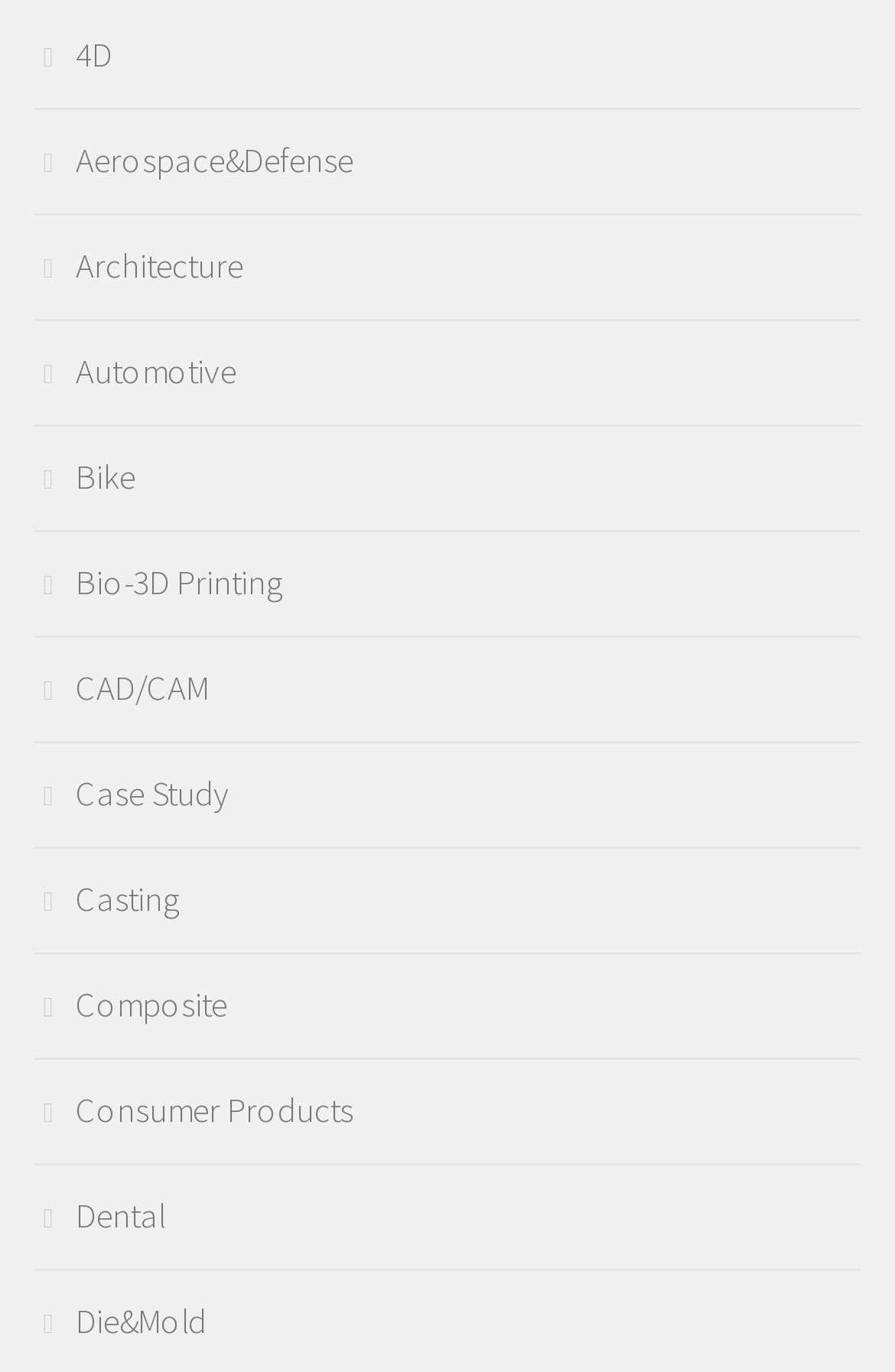Please identify the coordinates of the bounding box for the clickable region that will accomplish this instruction: "explore Automotive".

[0.038, 0.255, 0.264, 0.286]